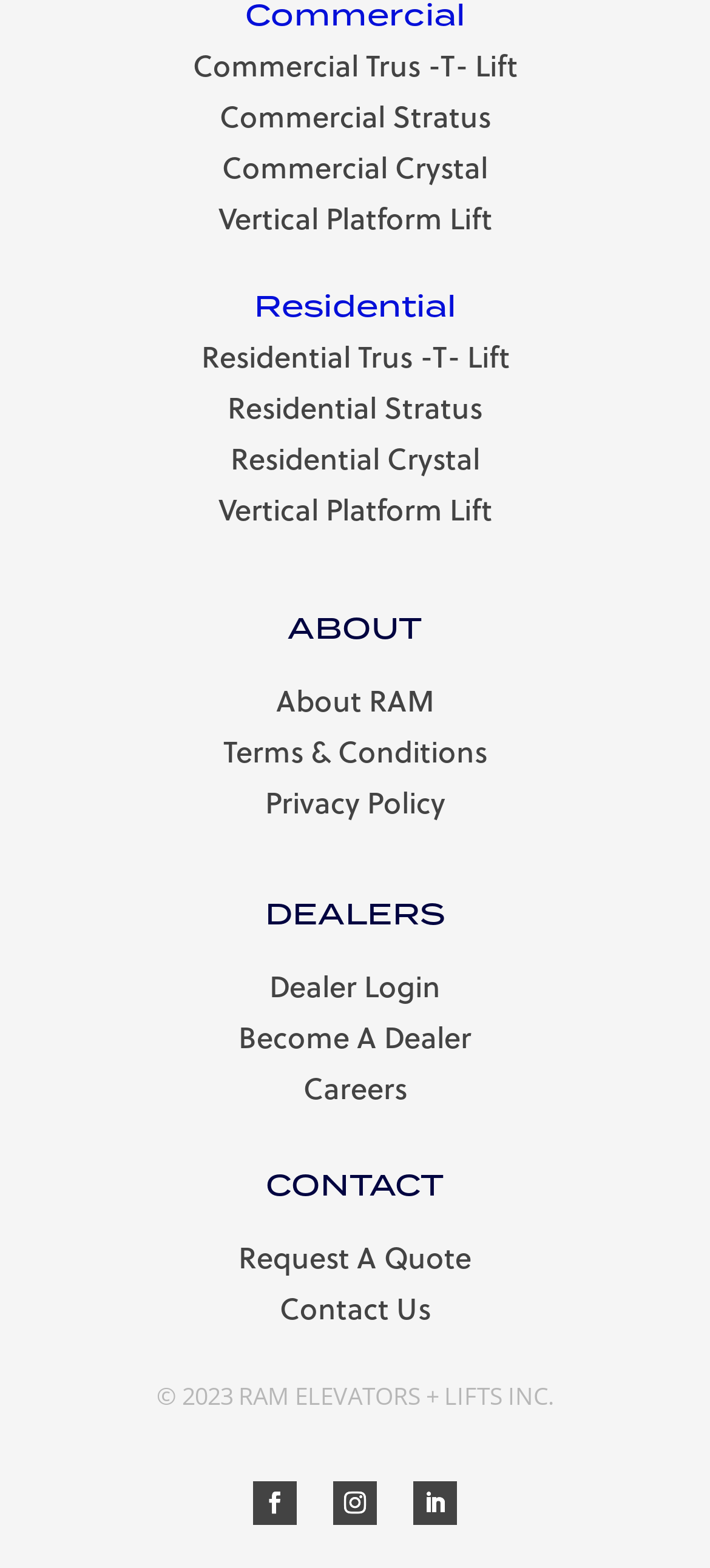Use a single word or phrase to answer the question: 
What is the purpose of the 'Request A Quote' link?

To request a quote